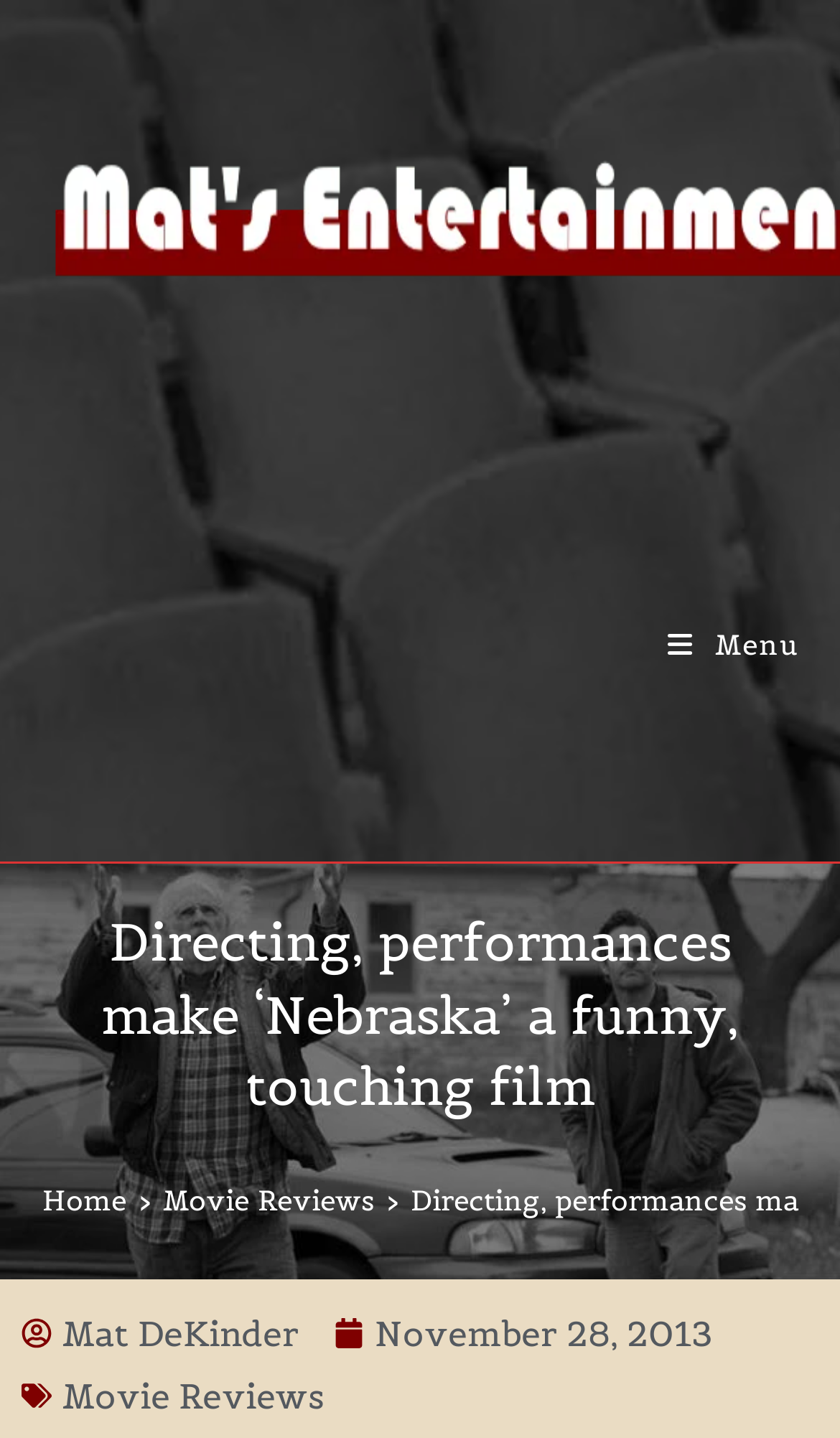Please find the bounding box for the UI element described by: "Mat DeKinder".

[0.026, 0.906, 0.356, 0.949]